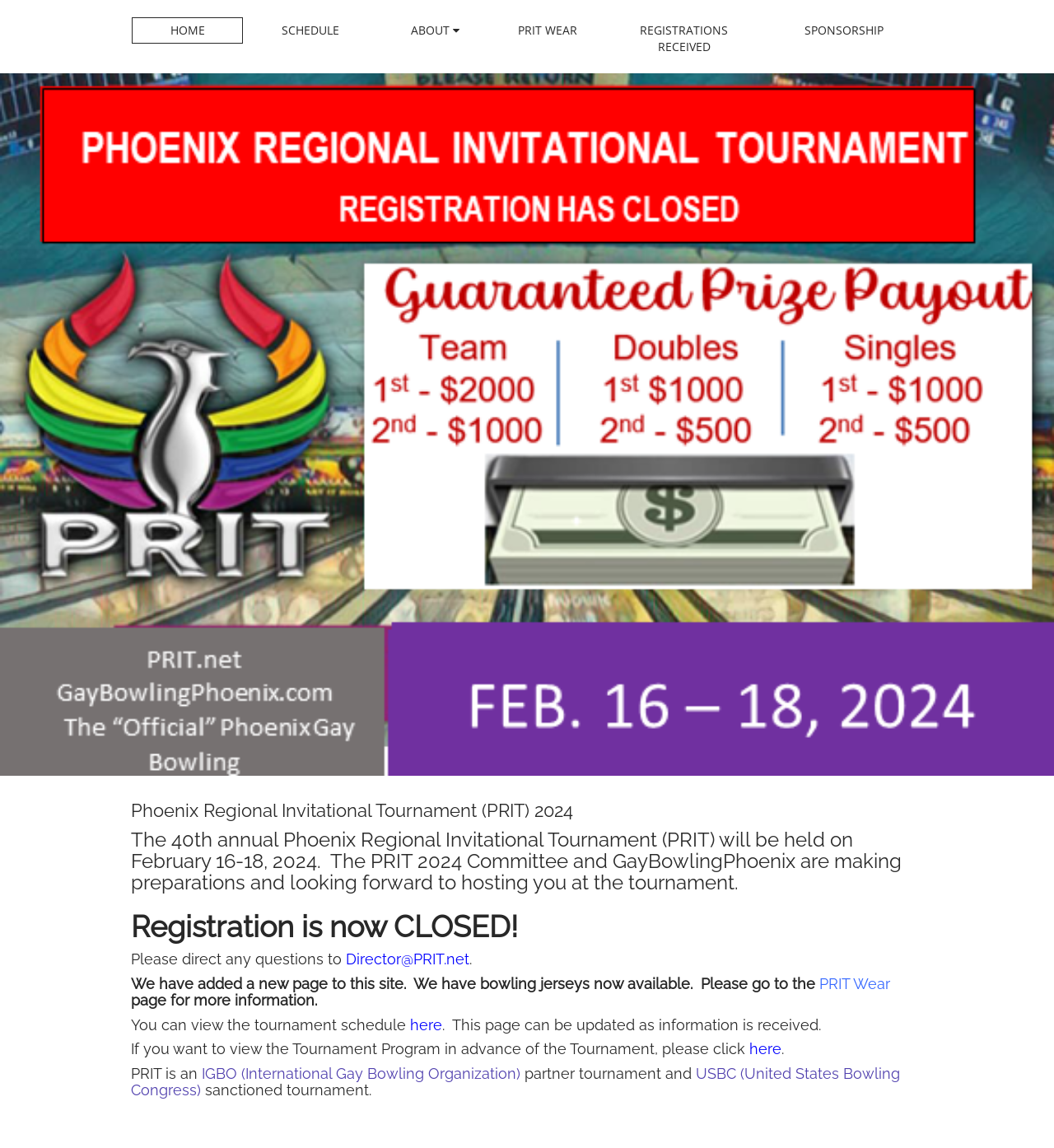Provide the bounding box coordinates of the HTML element described as: "Stanley Diamond". The bounding box coordinates should be four float numbers between 0 and 1, i.e., [left, top, right, bottom].

None